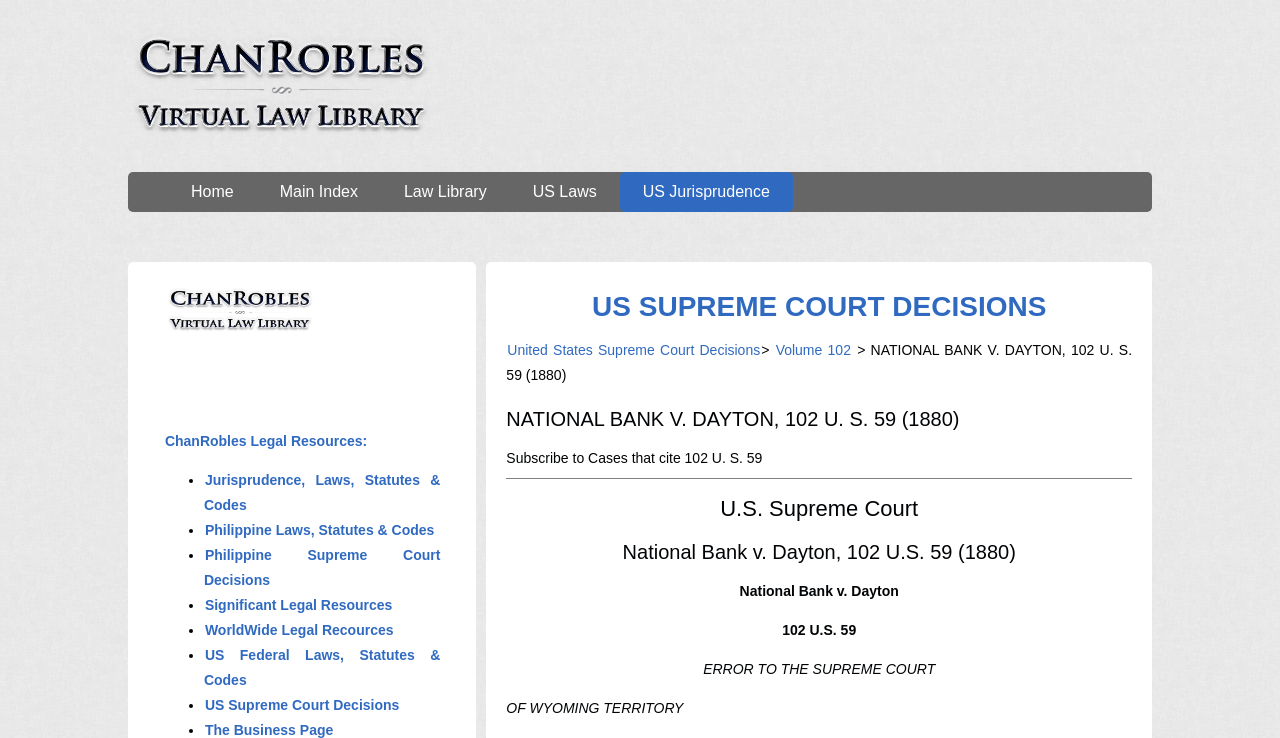Your task is to find and give the main heading text of the webpage.

US SUPREME COURT DECISIONS